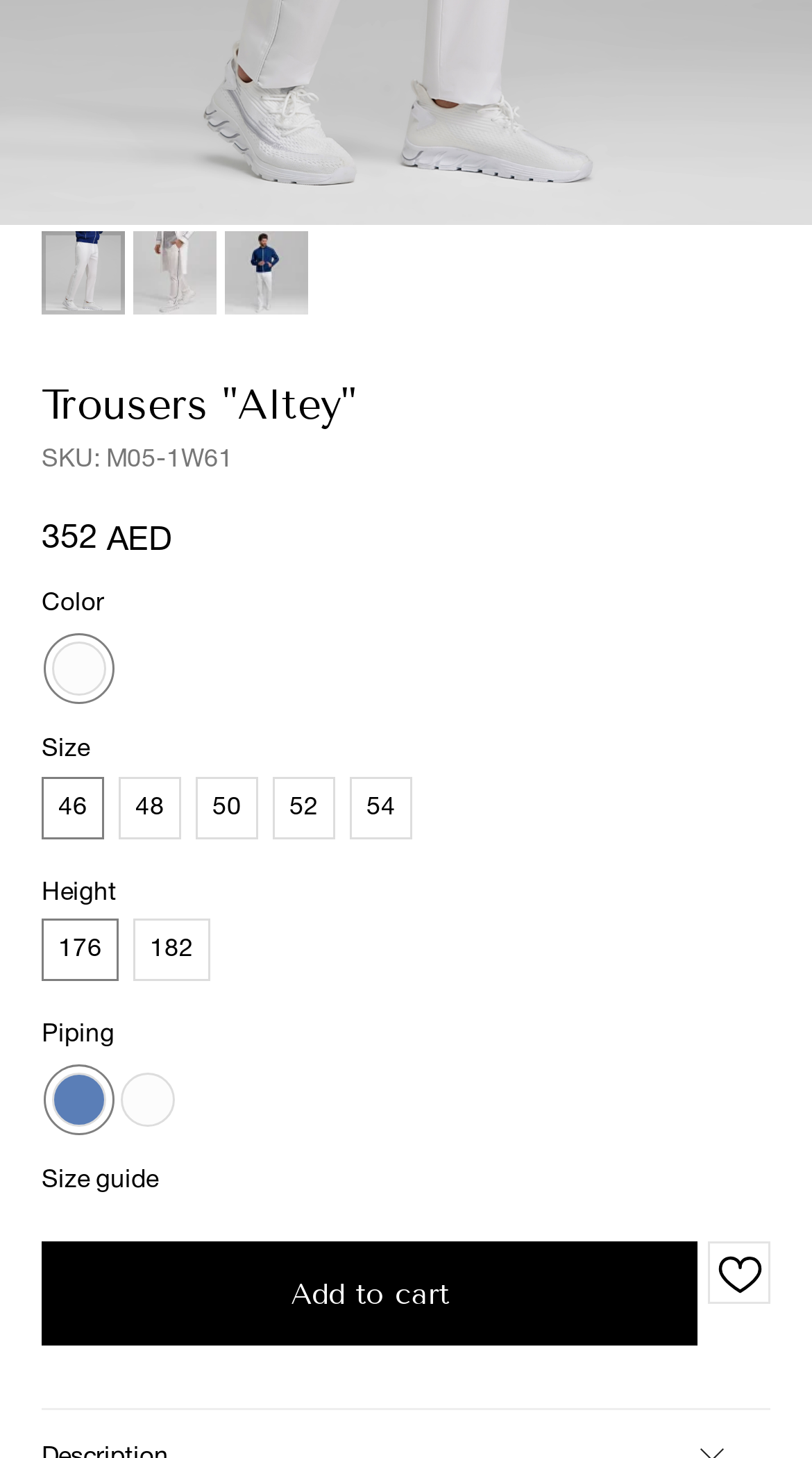Given the element description, predict the bounding box coordinates in the format (top-left x, top-left y, bottom-right x, bottom-right y). Make sure all values are between 0 and 1. Here is the element description: Add to cart

[0.051, 0.852, 0.859, 0.924]